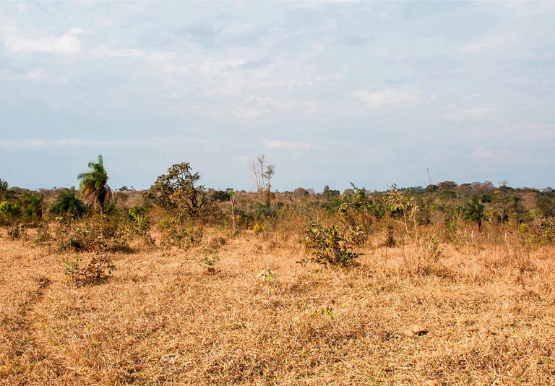What has transformed significantly over the decades?
Based on the image, respond with a single word or phrase.

Deforested area